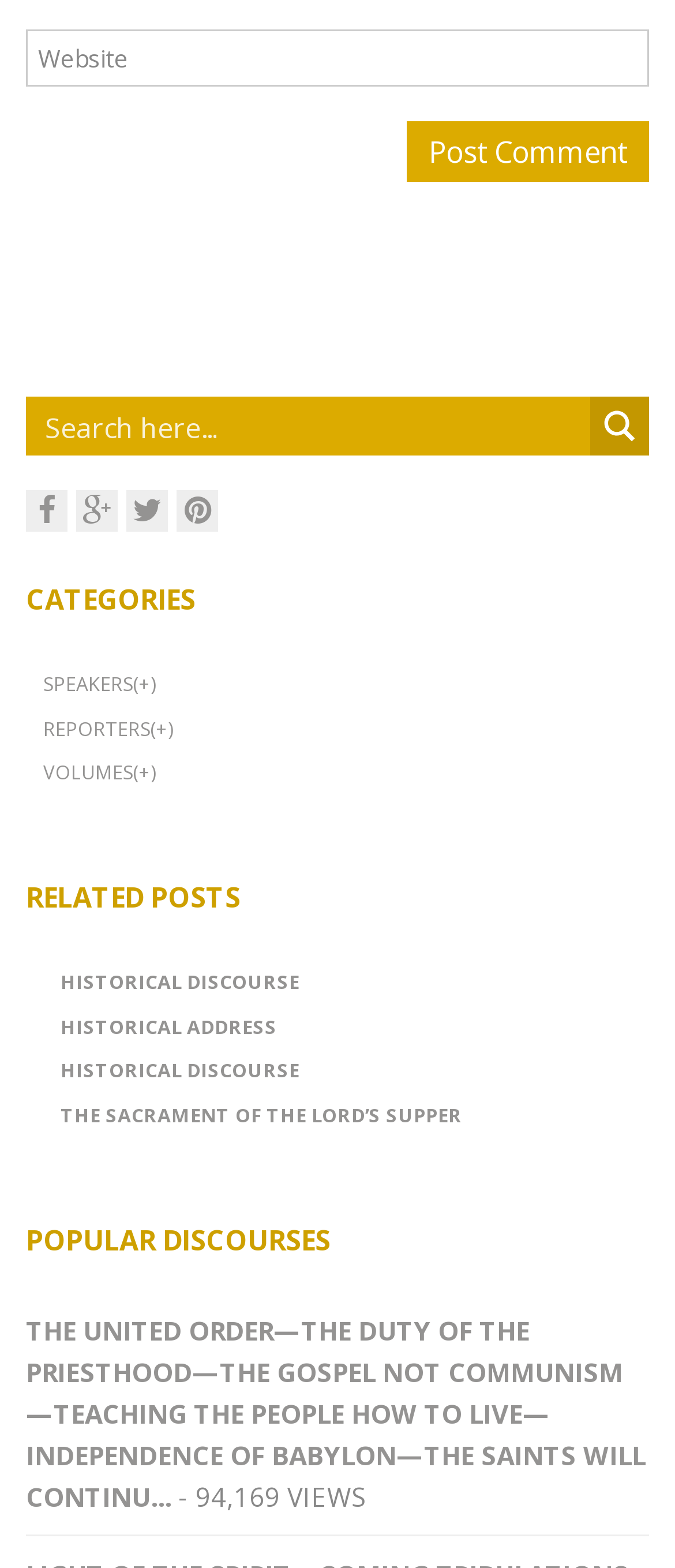What is the text above the search box? Refer to the image and provide a one-word or short phrase answer.

Website